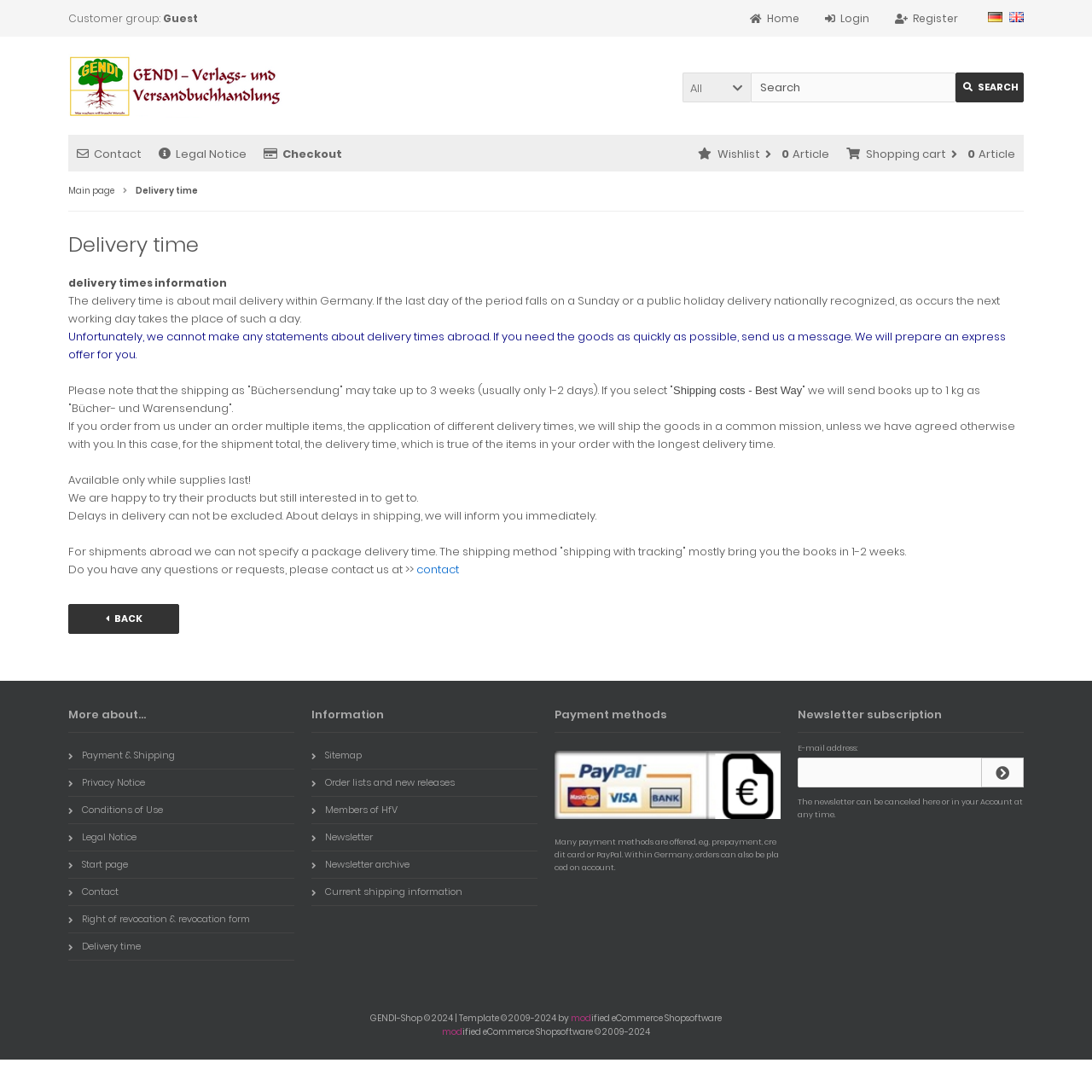What is the payment method mentioned on the webpage?
Please answer the question as detailed as possible.

I found the answer by reading the static text element 'Many payment methods are offered, e.g. prepayment, credit card or PayPal.', which mentions prepayment as one of the available payment methods.